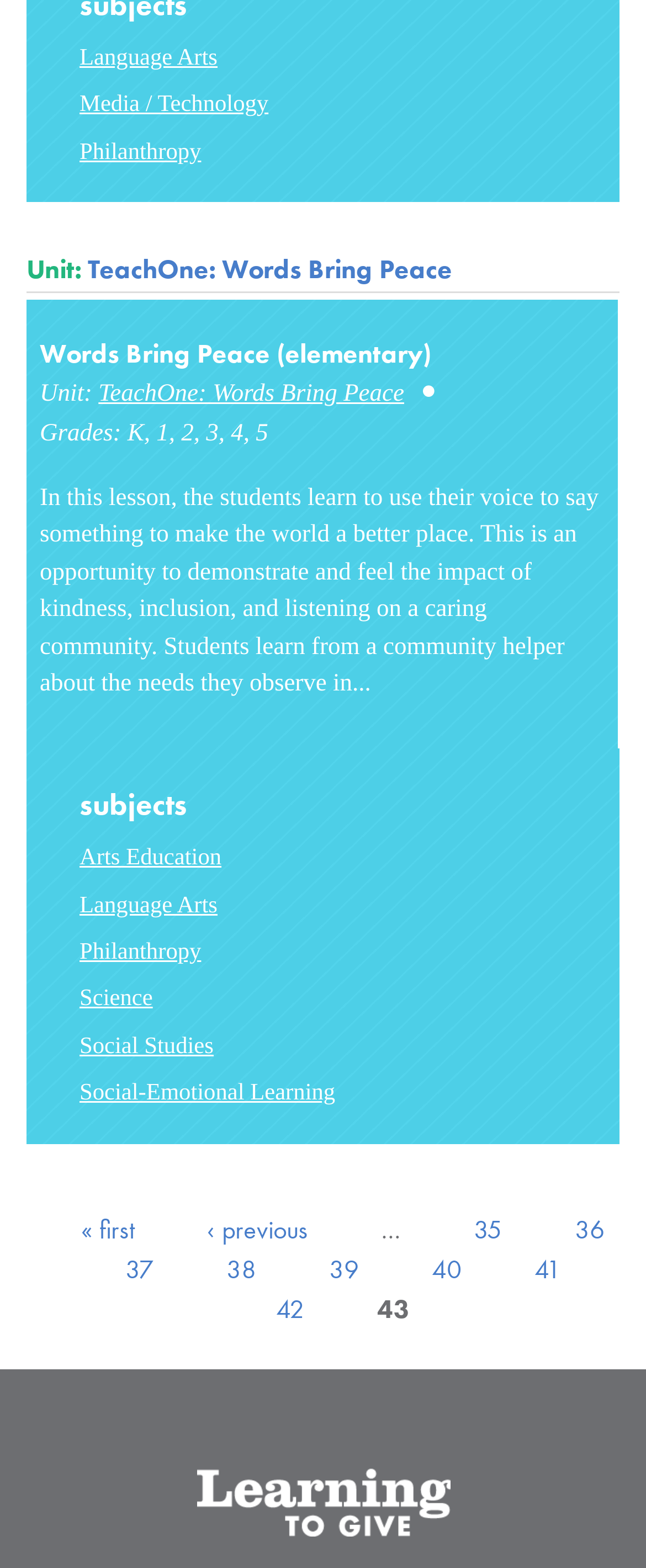What is the purpose of this lesson?
Using the image as a reference, deliver a detailed and thorough answer to the question.

The purpose of this lesson can be found in the static text element with the text 'In this lesson, the students learn to use their voice to say something to make the world a better place. This is an opportunity to demonstrate and feel the impact of kindness, inclusion, and listening on a caring community.'